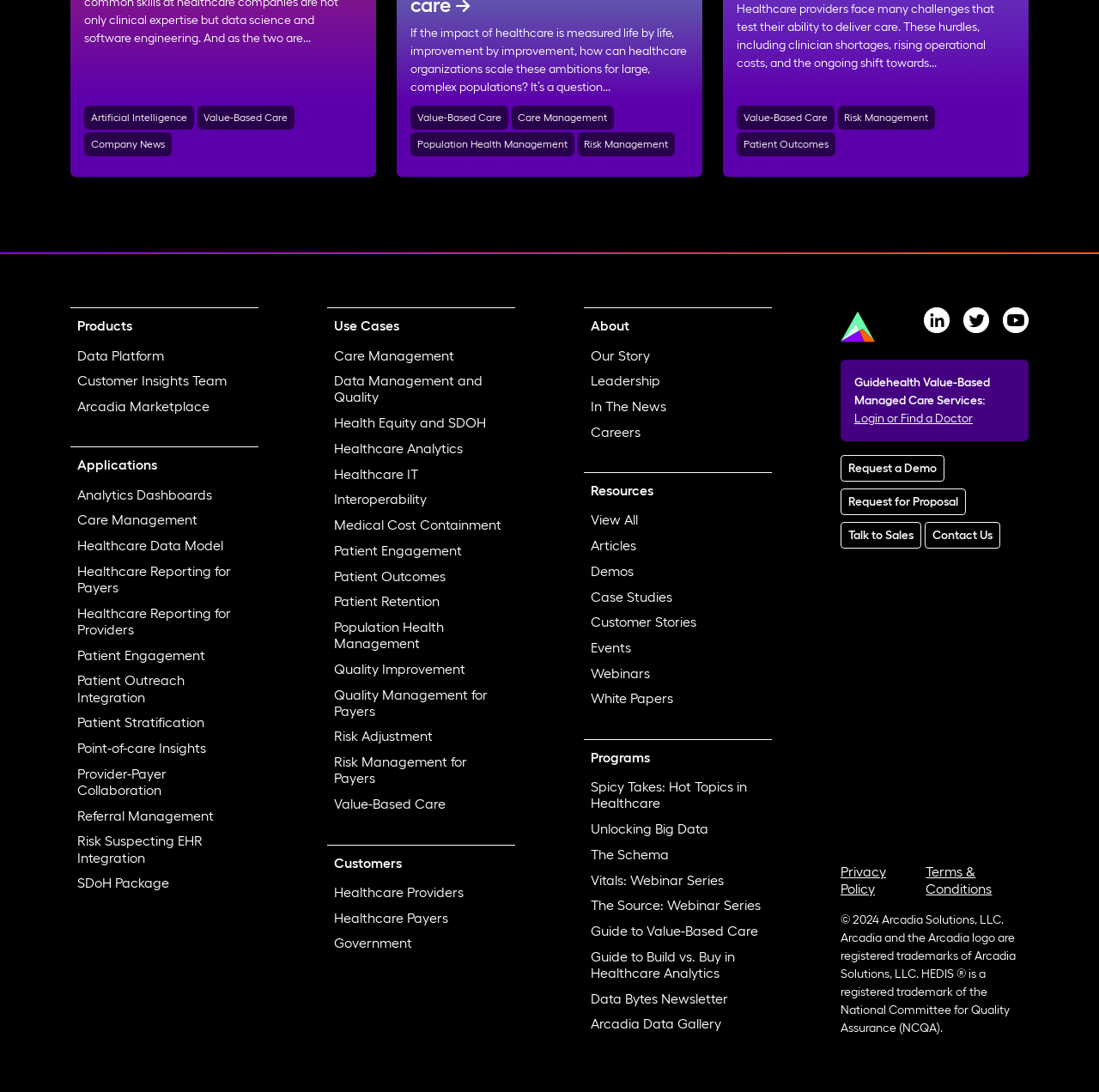Can you find the bounding box coordinates for the element that needs to be clicked to execute this instruction: "Explore 'About Our Story'"? The coordinates should be given as four float numbers between 0 and 1, i.e., [left, top, right, bottom].

[0.531, 0.314, 0.702, 0.337]